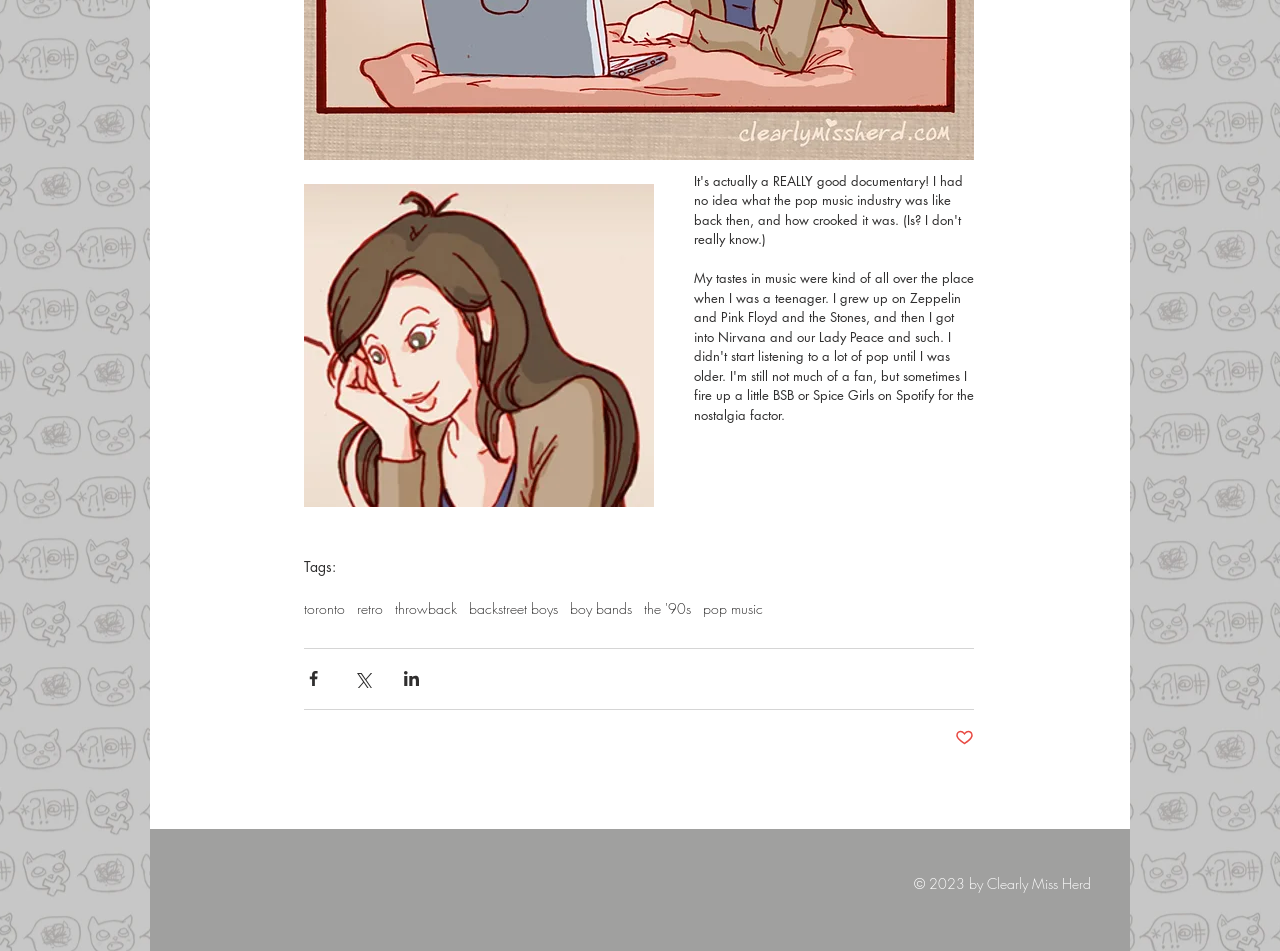Identify the bounding box coordinates for the UI element that matches this description: "retro".

[0.279, 0.63, 0.299, 0.648]